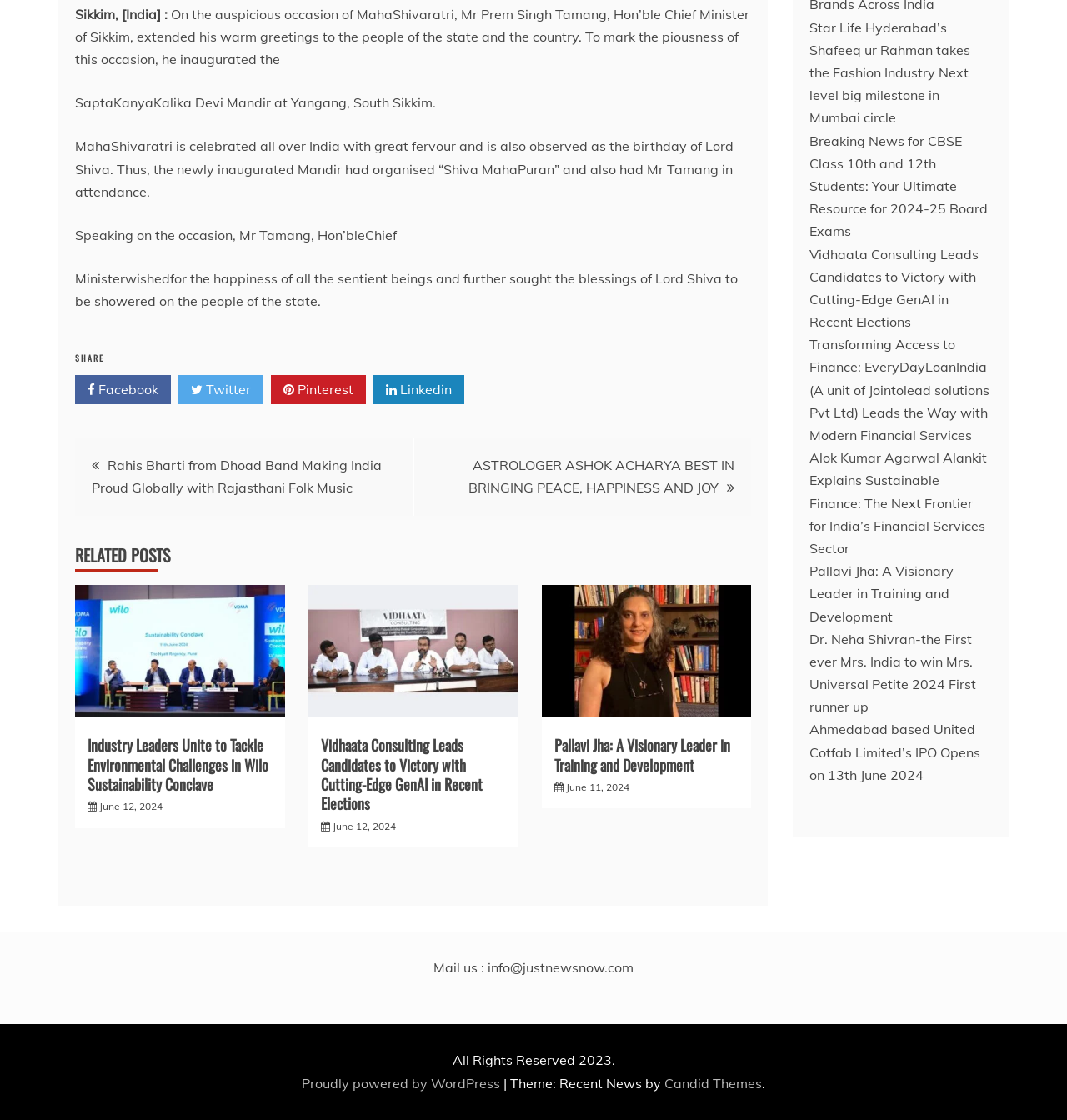Find the bounding box coordinates for the HTML element specified by: "Pinterest".

[0.254, 0.335, 0.343, 0.361]